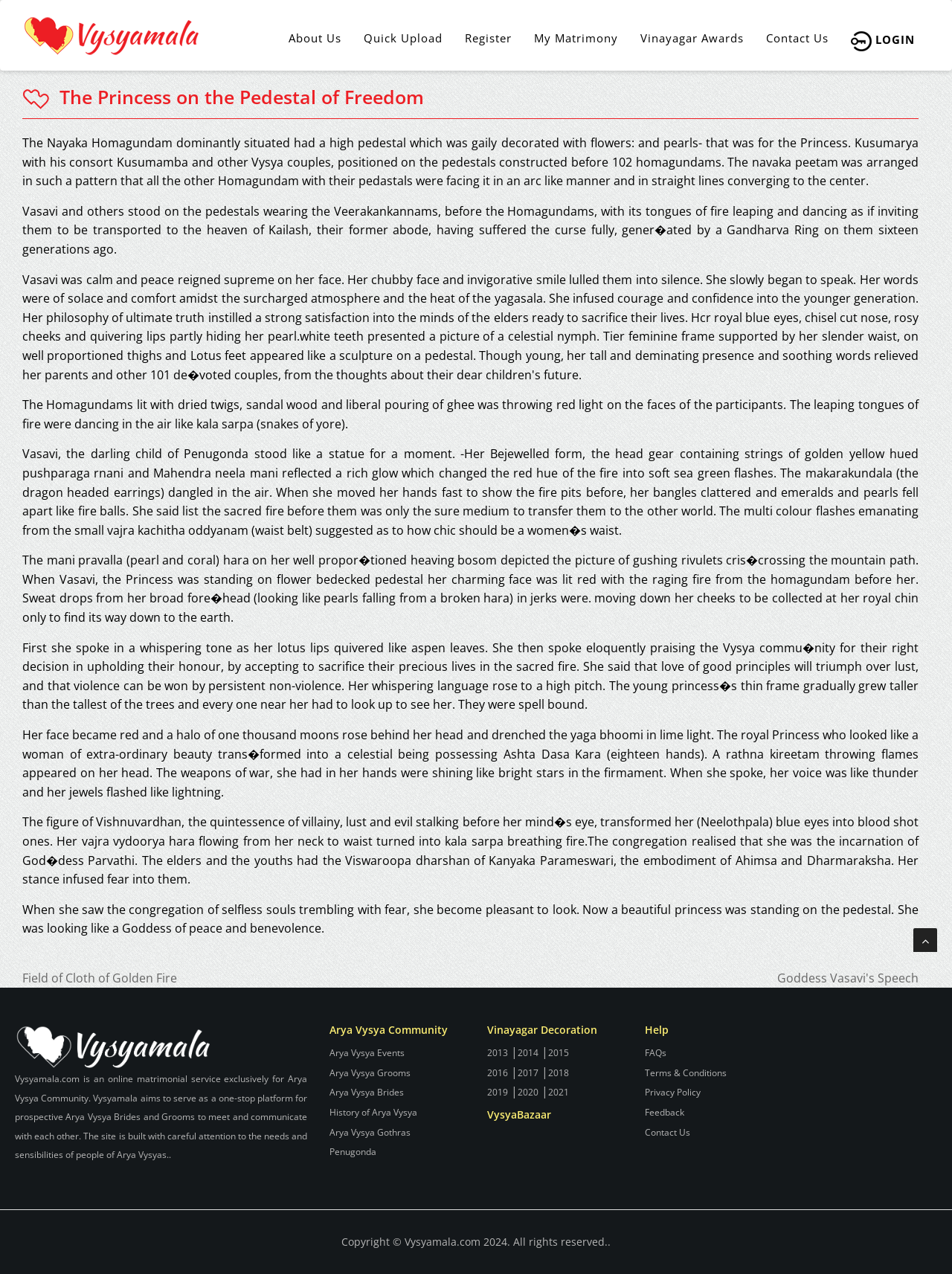What is the term for the structure on the head of the princess?
Relying on the image, give a concise answer in one word or a brief phrase.

Rathna kireetam